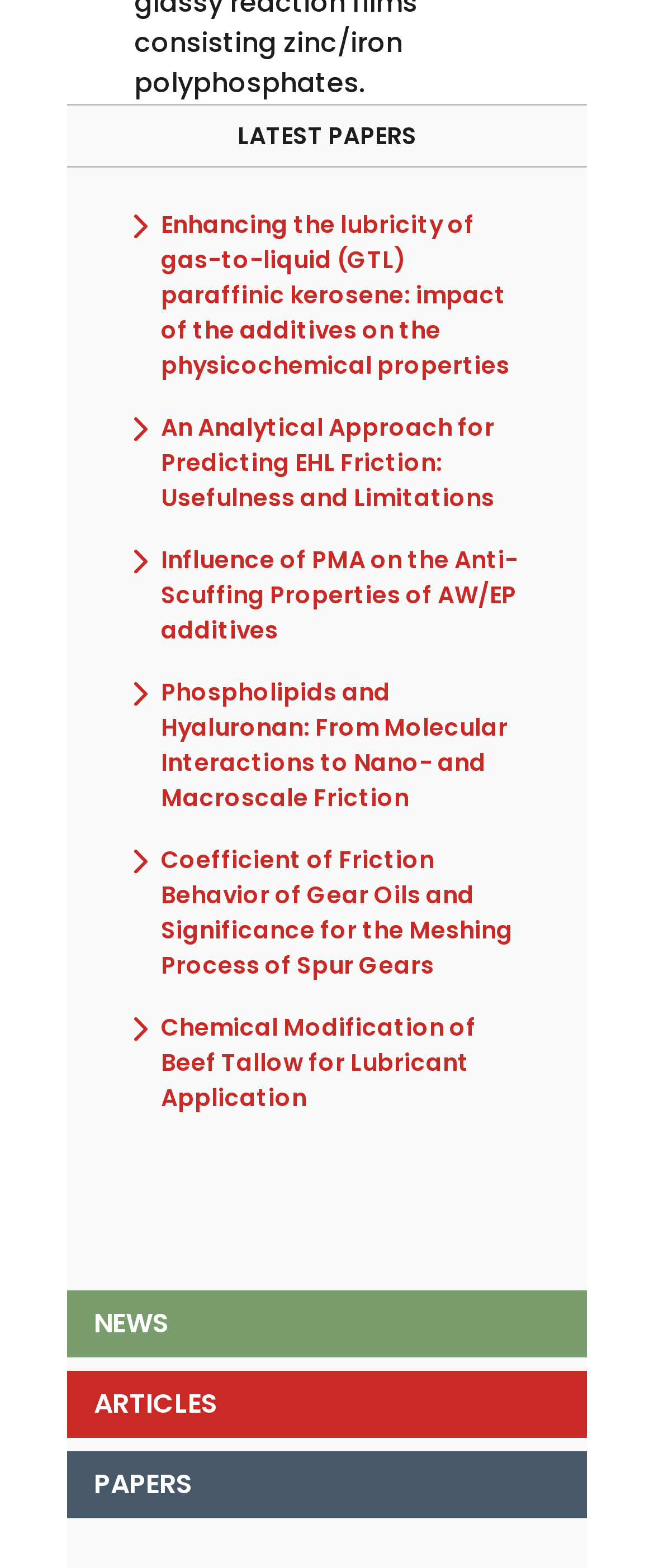Find the bounding box coordinates for the HTML element specified by: "Frequent questions".

None